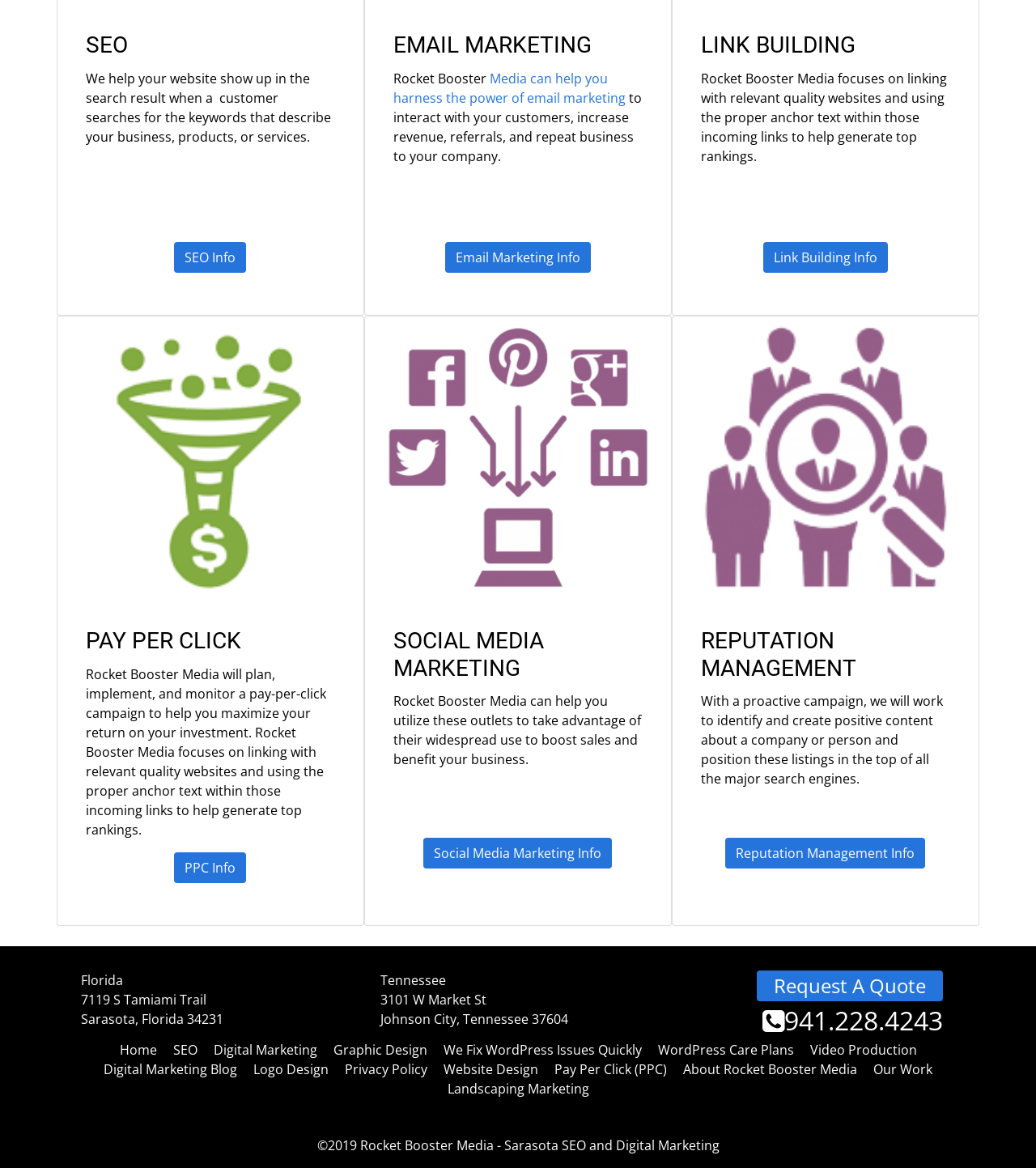Given the element description, predict the bounding box coordinates in the format (top-left x, top-left y, bottom-right x, bottom-right y), using floating point numbers between 0 and 1: We Fix WordPress Issues Quickly

[0.428, 0.891, 0.619, 0.906]